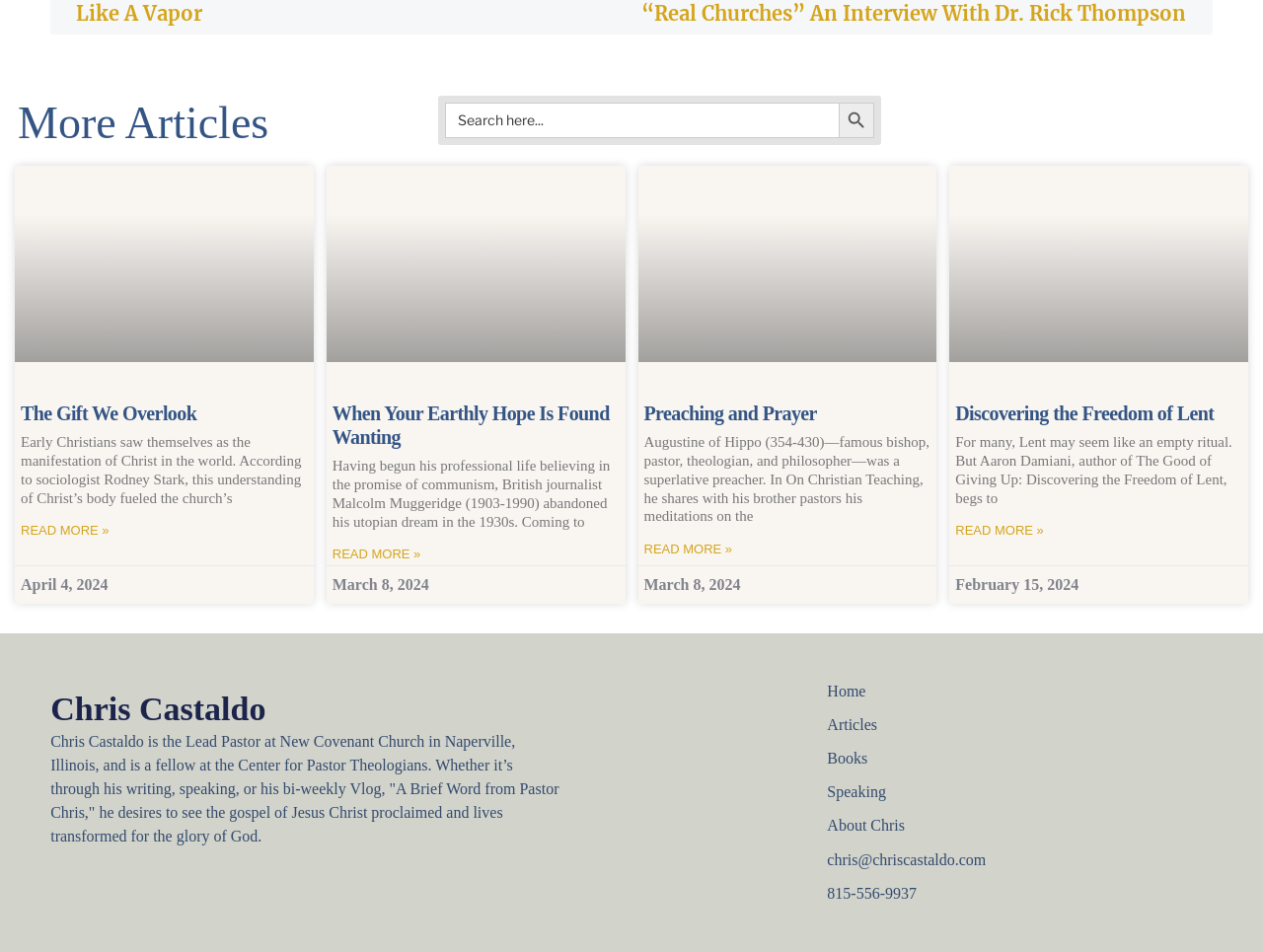Given the description "Discovering the Freedom of Lent", determine the bounding box of the corresponding UI element.

[0.756, 0.423, 0.961, 0.446]